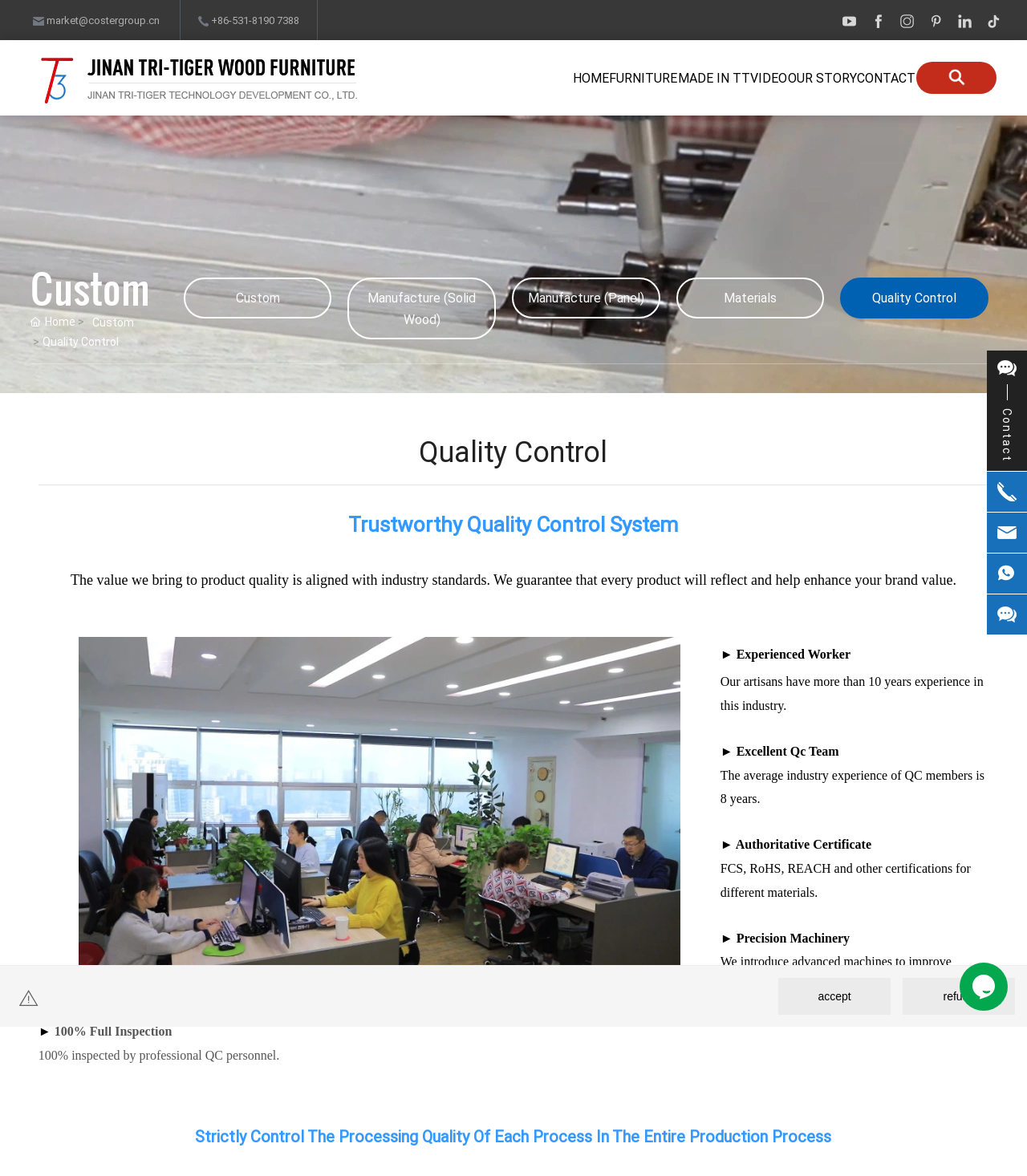Please specify the bounding box coordinates of the clickable region necessary for completing the following instruction: "Click the Quality Control link". The coordinates must consist of four float numbers between 0 and 1, i.e., [left, top, right, bottom].

[0.849, 0.246, 0.931, 0.26]